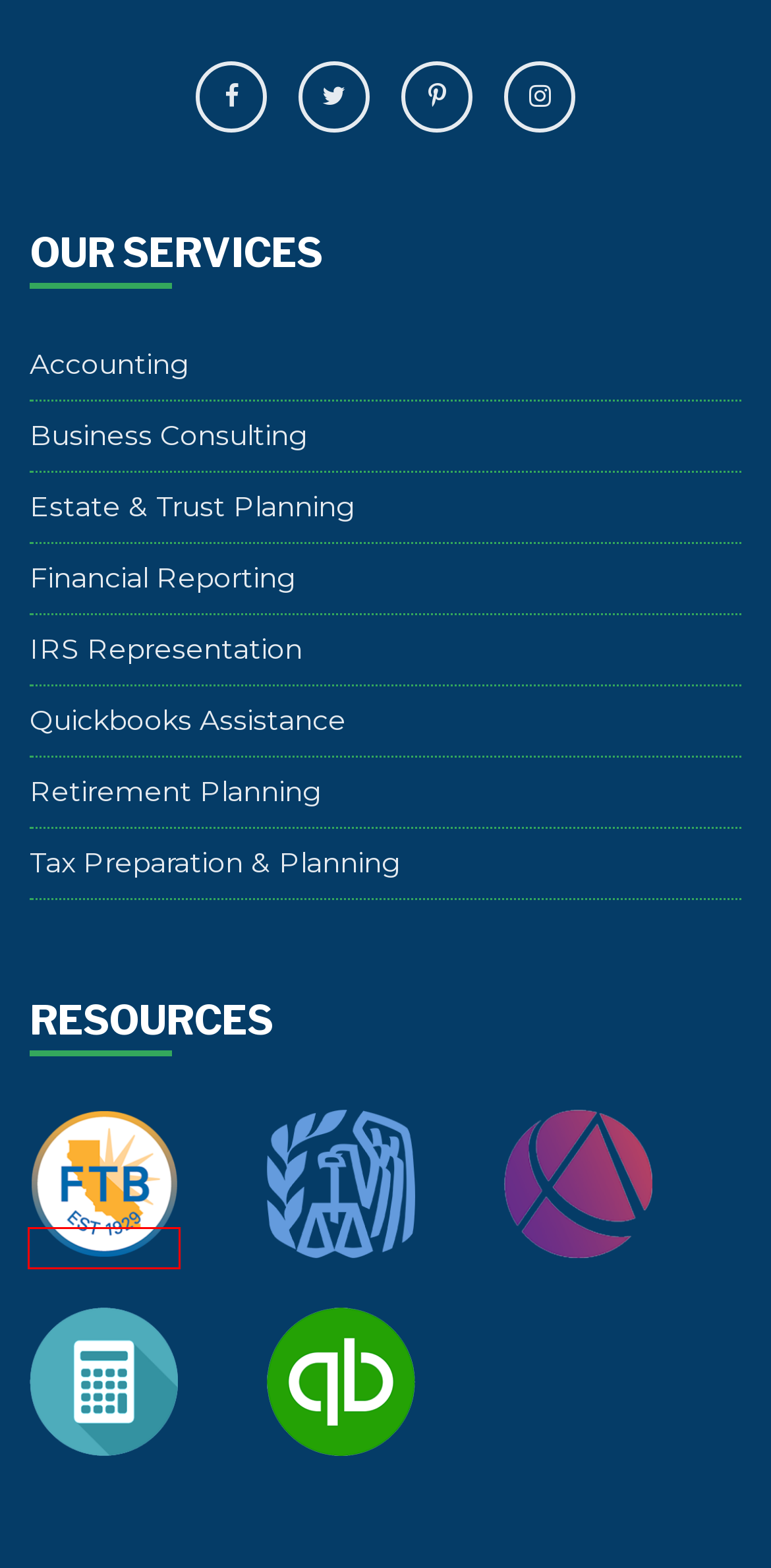Examine the screenshot of a webpage with a red bounding box around a UI element. Select the most accurate webpage description that corresponds to the new page after clicking the highlighted element. Here are the choices:
A. Contact Us | The Ray Group
B. QuickBooks®: official Site | Smart Tools. Better Business.
C. Franchise Tax Board Homepage | FTB.ca.gov
D. Financial Services | The Ray Group
E. IRS Representation | The Ray Group
F. Internal Revenue Service | An official website of the United States government
G. Business Consulting & Corporate Planning | The Ray Group
H. AICPA & CIMA | AICPA & CIMA

C